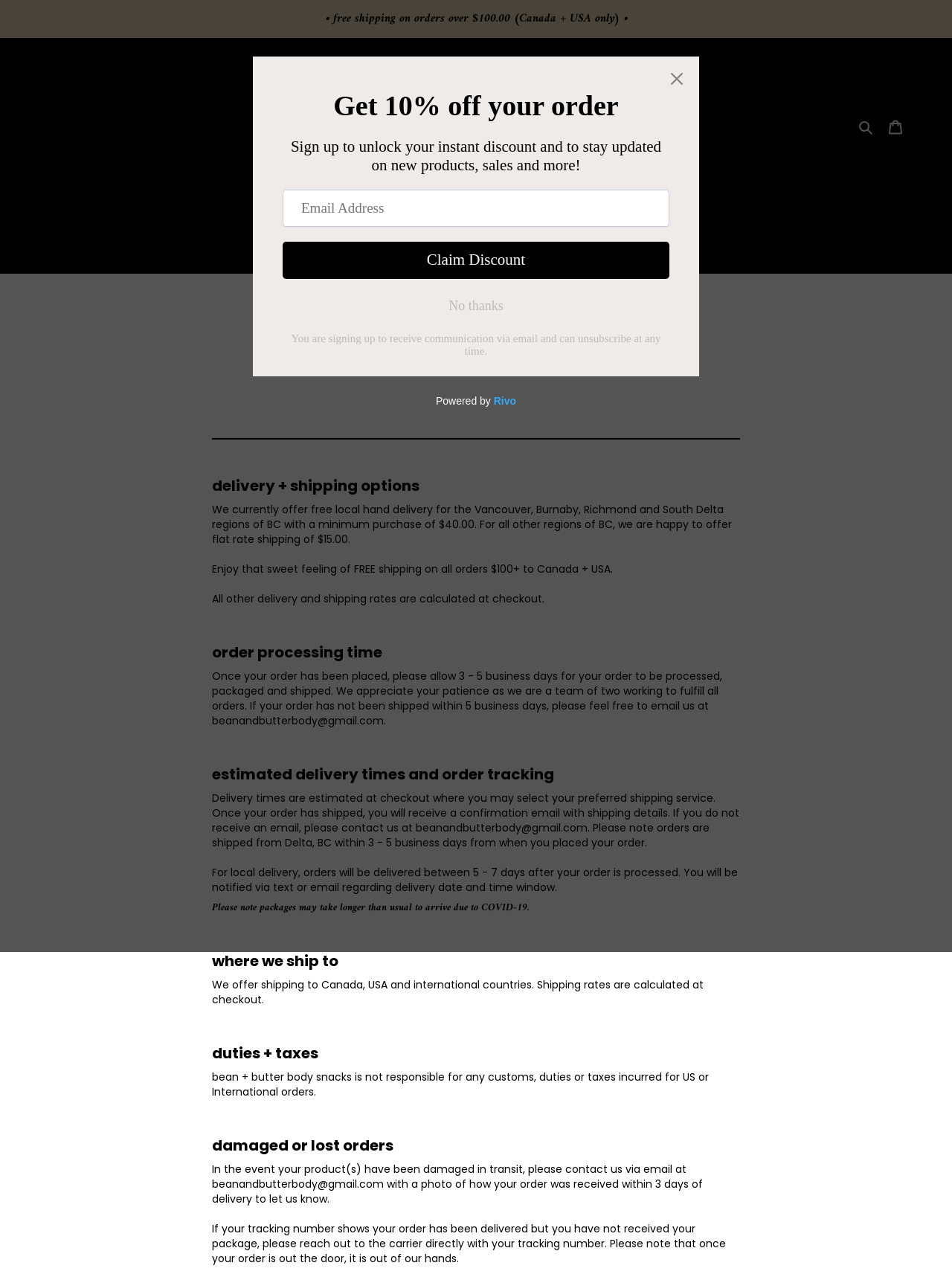What is the minimum purchase for free local hand delivery?
From the details in the image, answer the question comprehensively.

According to the webpage, under the 'shipping + delivery' section, it is mentioned that 'We currently offer free local hand delivery for the Vancouver, Burnaby, Richmond and South Delta regions of BC with a minimum purchase of $40.00.' Therefore, the minimum purchase for free local hand delivery is $40.00.